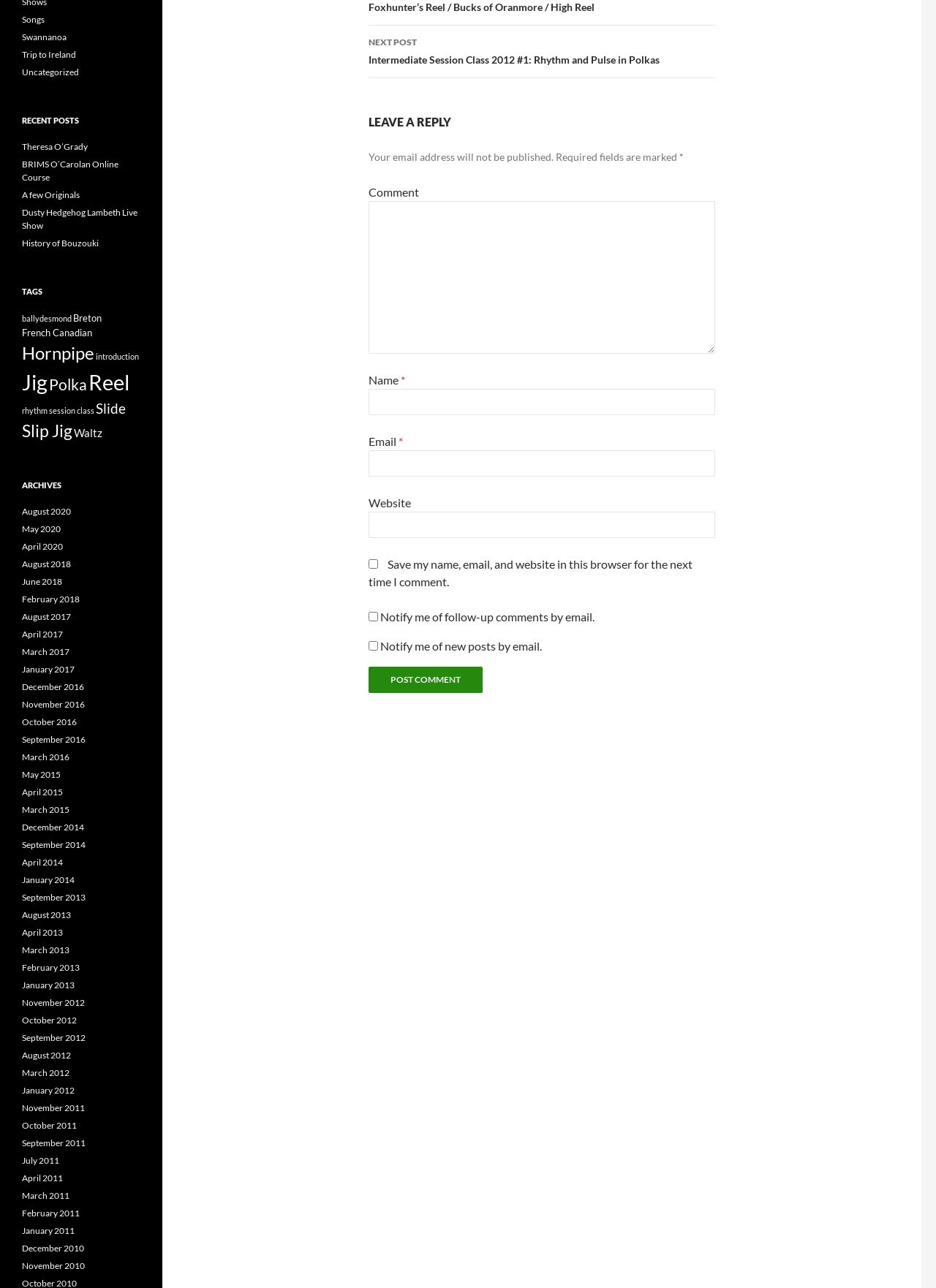What is the format of the archives section?
Respond to the question with a single word or phrase according to the image.

Monthly archives